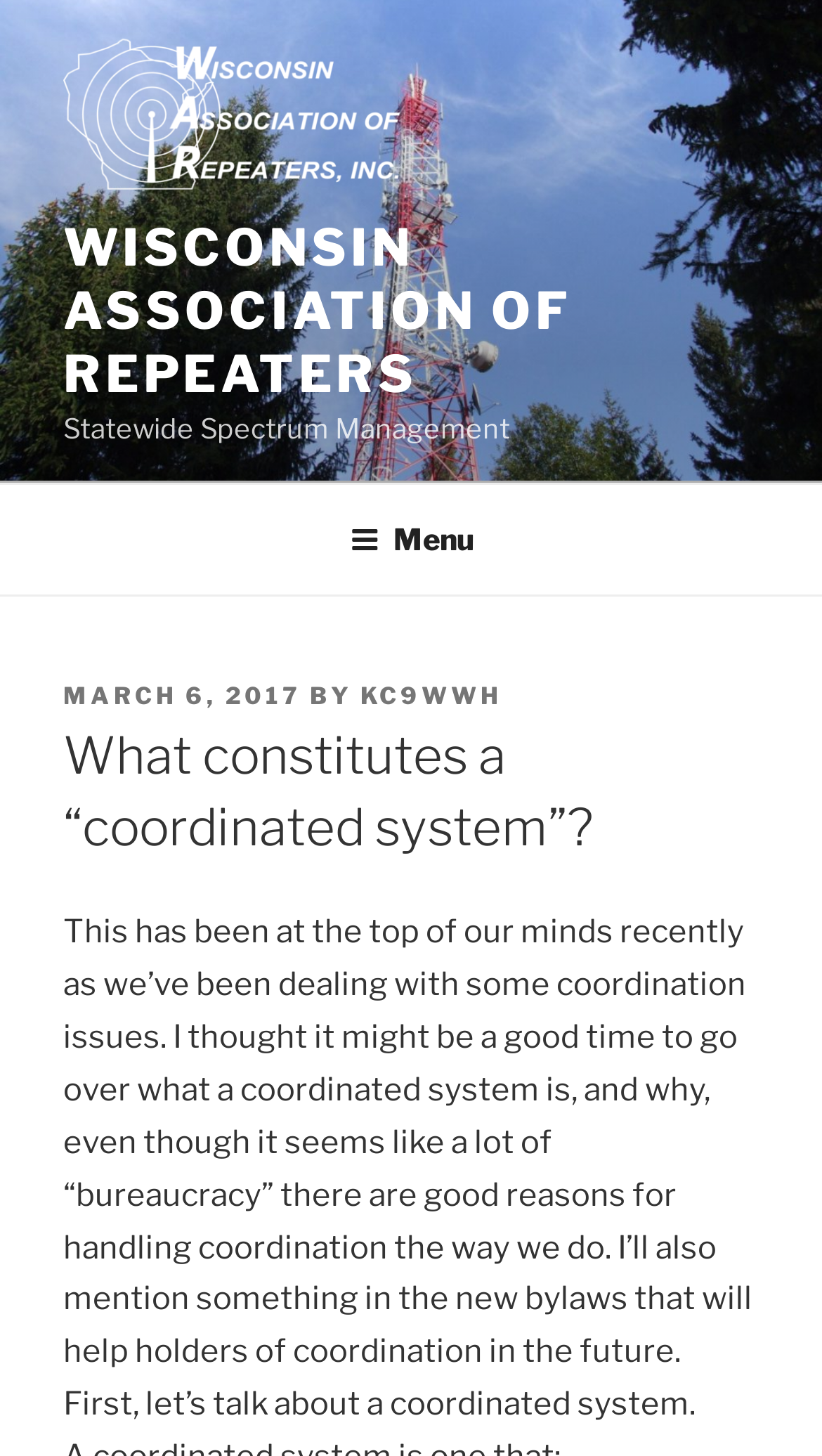Using the information in the image, give a comprehensive answer to the question: 
When was the latest article posted?

The date of the latest article can be found in the main content section of the webpage, where the text 'POSTED ON MARCH 6, 2017' is written, indicating that the article was posted on March 6, 2017.